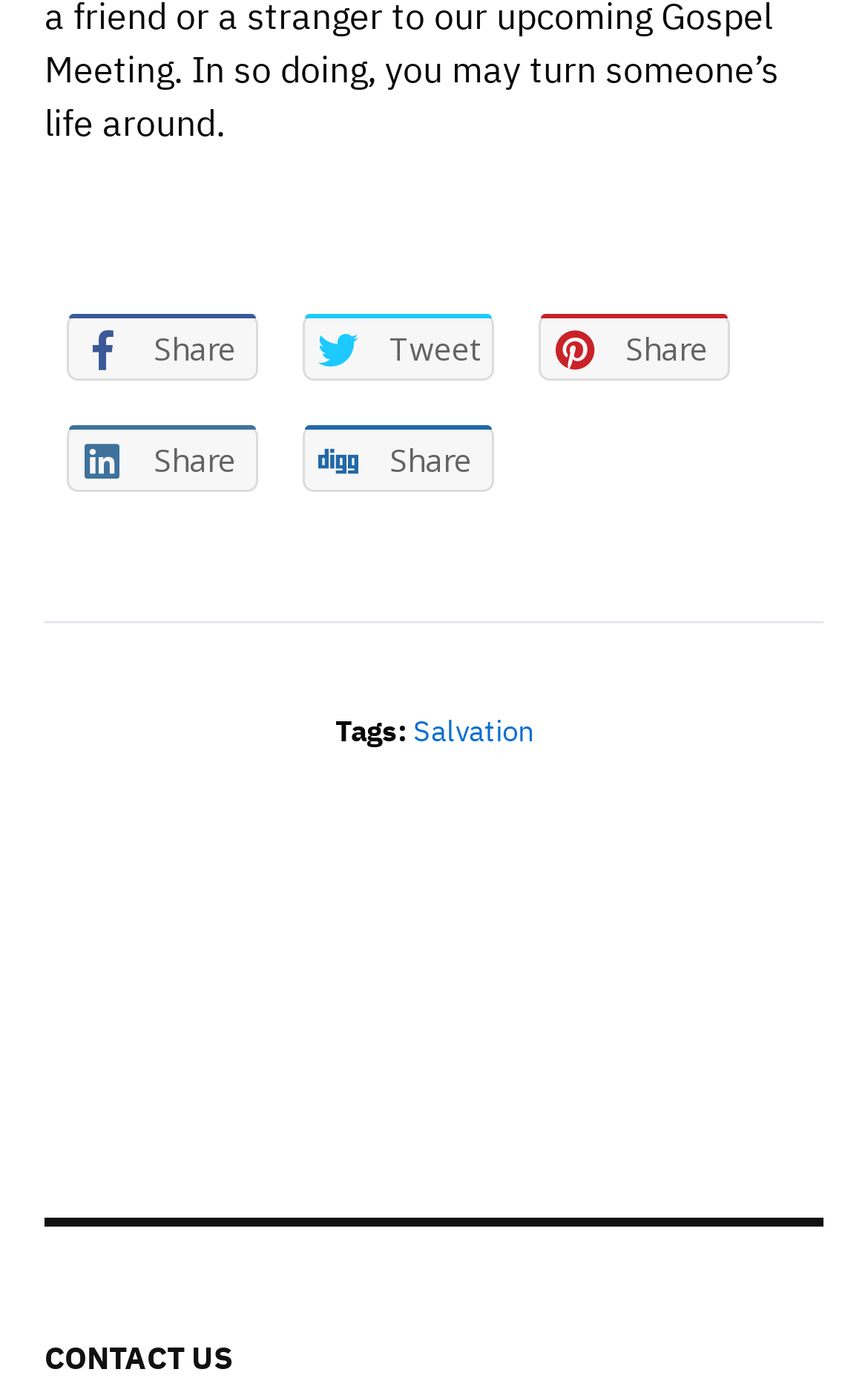Please find the bounding box coordinates (top-left x, top-left y, bottom-right x, bottom-right y) in the screenshot for the UI element described as follows: Share on TwitterTweet

[0.349, 0.225, 0.569, 0.272]